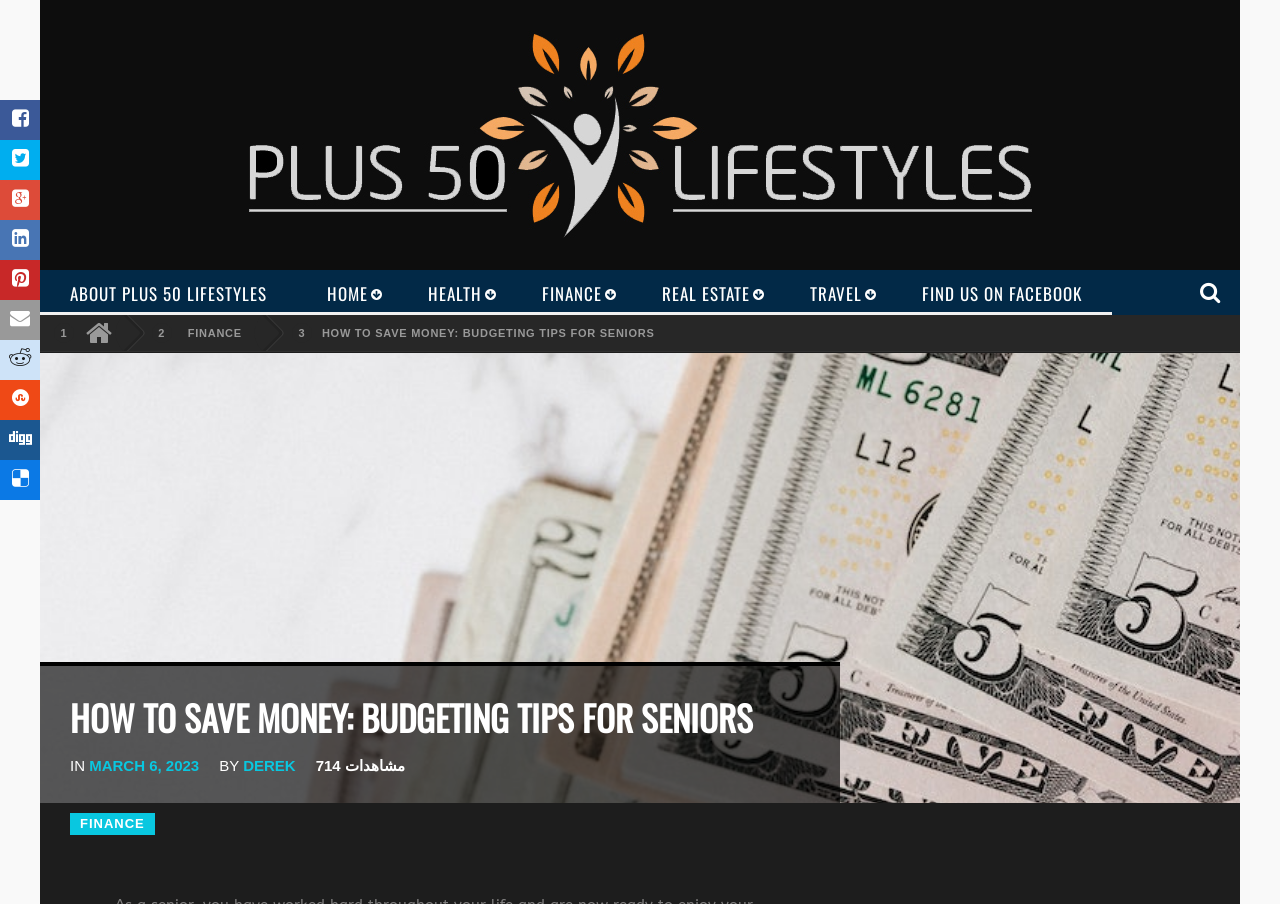Determine the bounding box coordinates for the area that should be clicked to carry out the following instruction: "Find us on Facebook".

[0.712, 0.299, 0.853, 0.348]